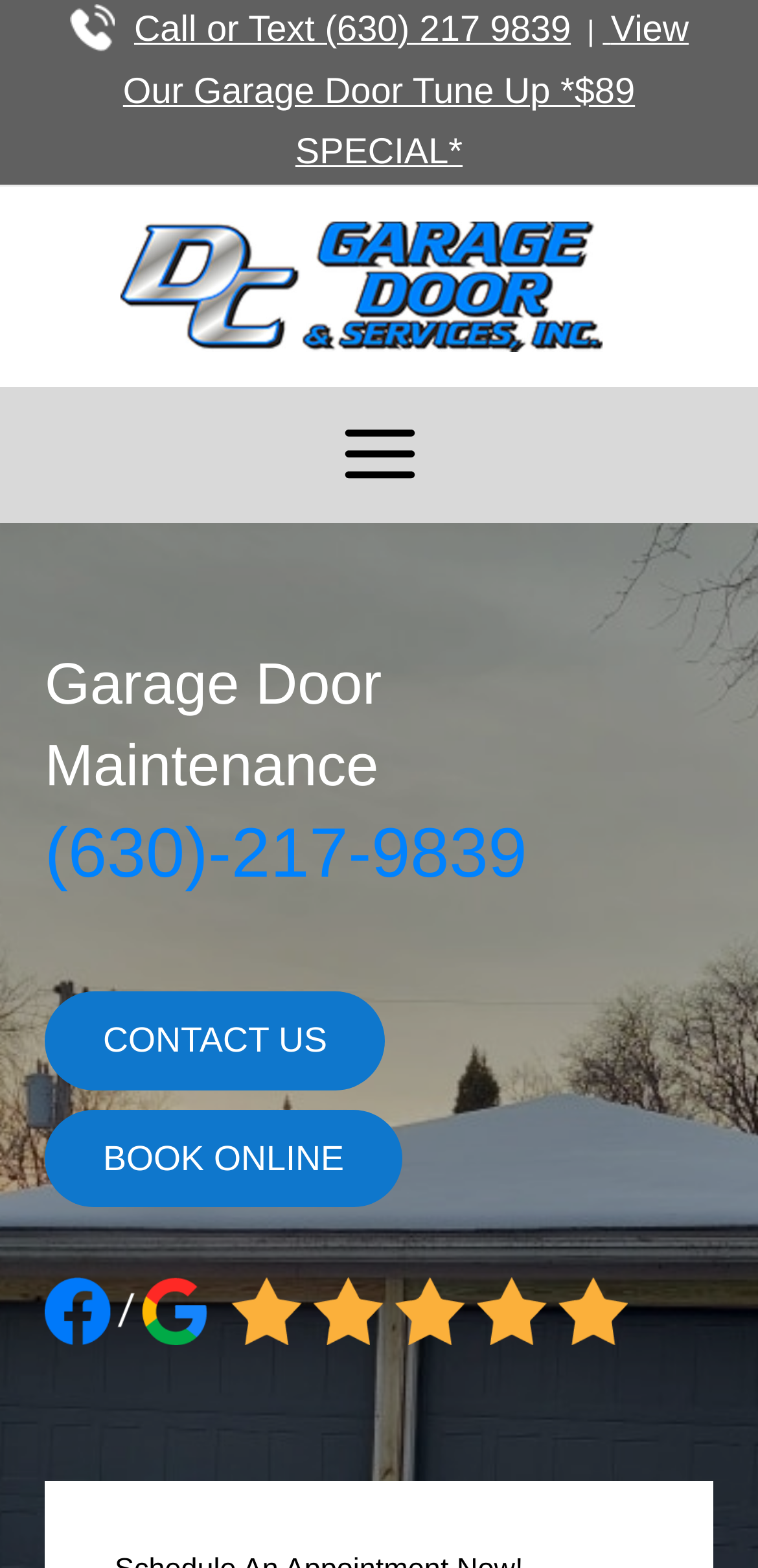Based on the element description alt="cellphone", identify the bounding box of the UI element in the given webpage screenshot. The coordinates should be in the format (top-left x, top-left y, bottom-right x, bottom-right y) and must be between 0 and 1.

[0.091, 0.005, 0.15, 0.031]